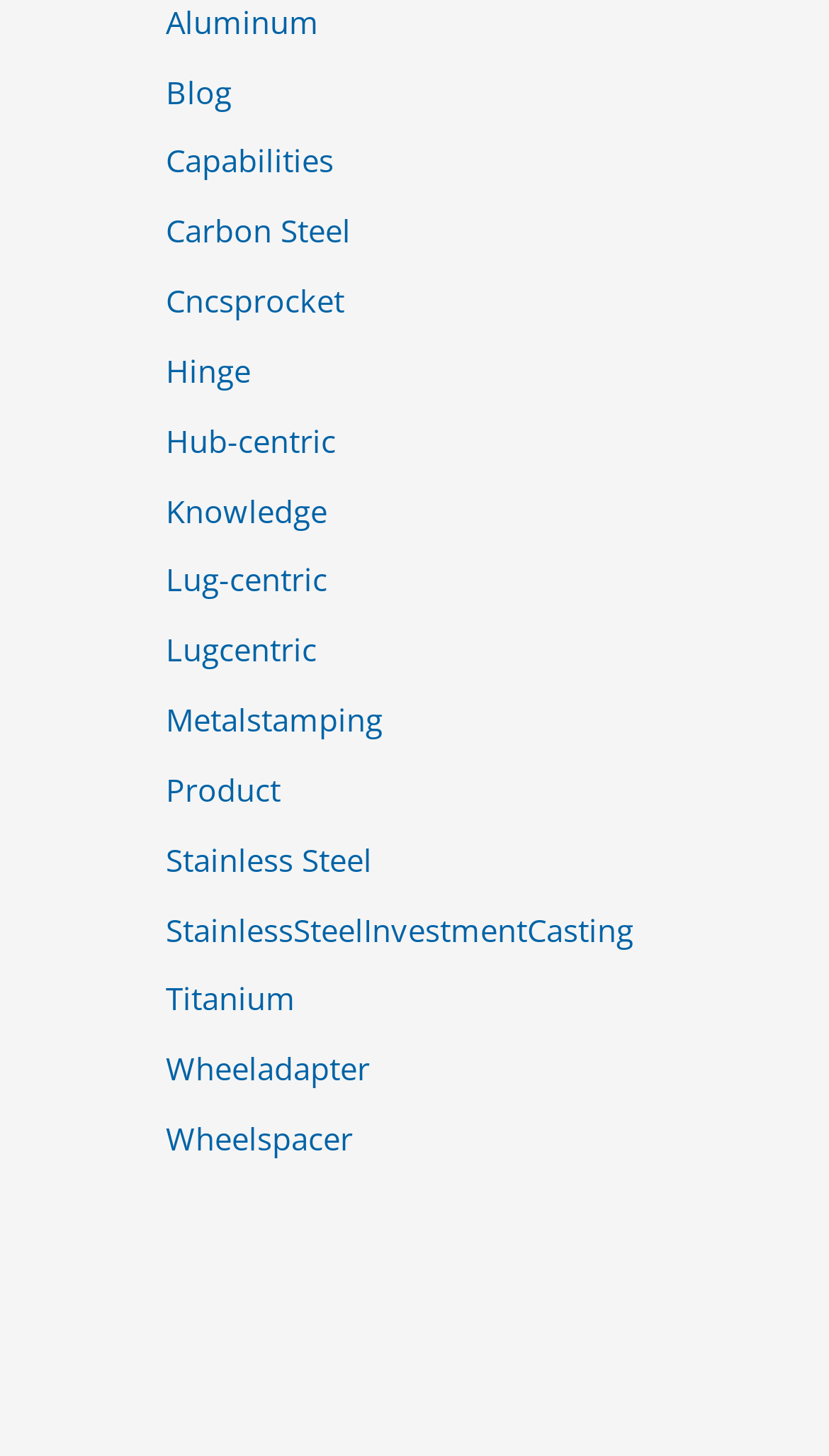Please give the bounding box coordinates of the area that should be clicked to fulfill the following instruction: "Learn about 'Stainless Steel'". The coordinates should be in the format of four float numbers from 0 to 1, i.e., [left, top, right, bottom].

[0.2, 0.575, 0.448, 0.604]